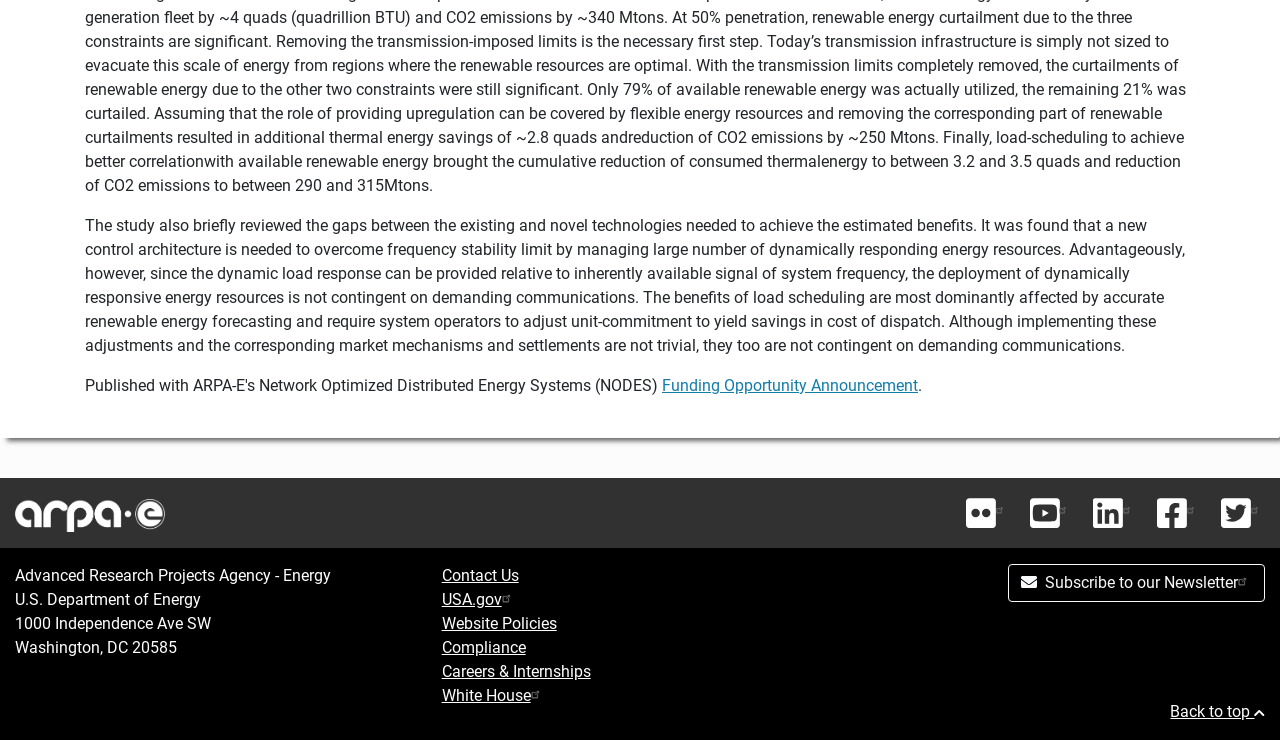How many links are available in the footer section?
Please use the image to provide an in-depth answer to the question.

I counted the number of link elements located at the bottom of the webpage, which are part of the footer section. There are 7 such links.